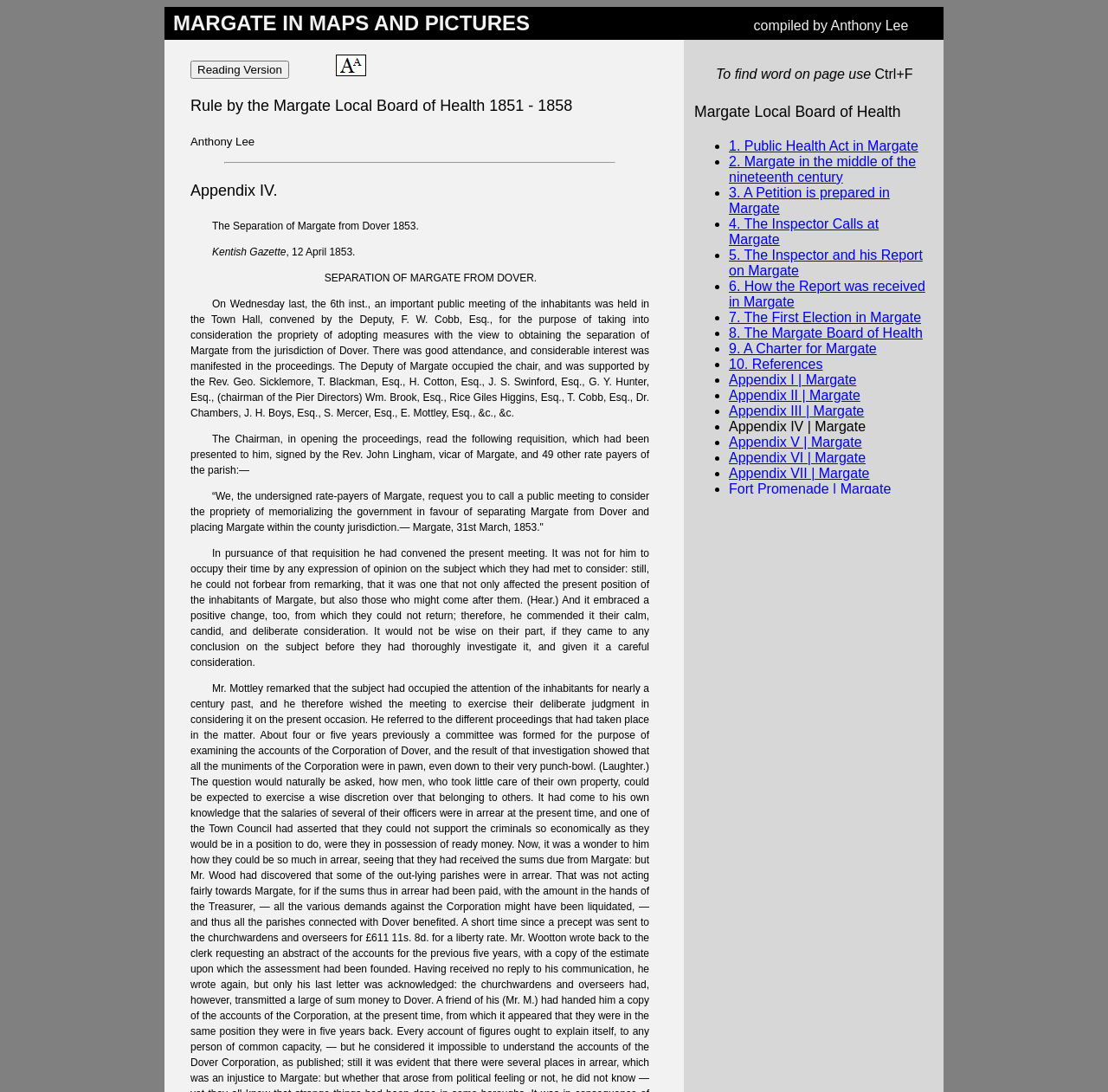How many links are there in the webpage?
Using the image as a reference, answer with just one word or a short phrase.

24